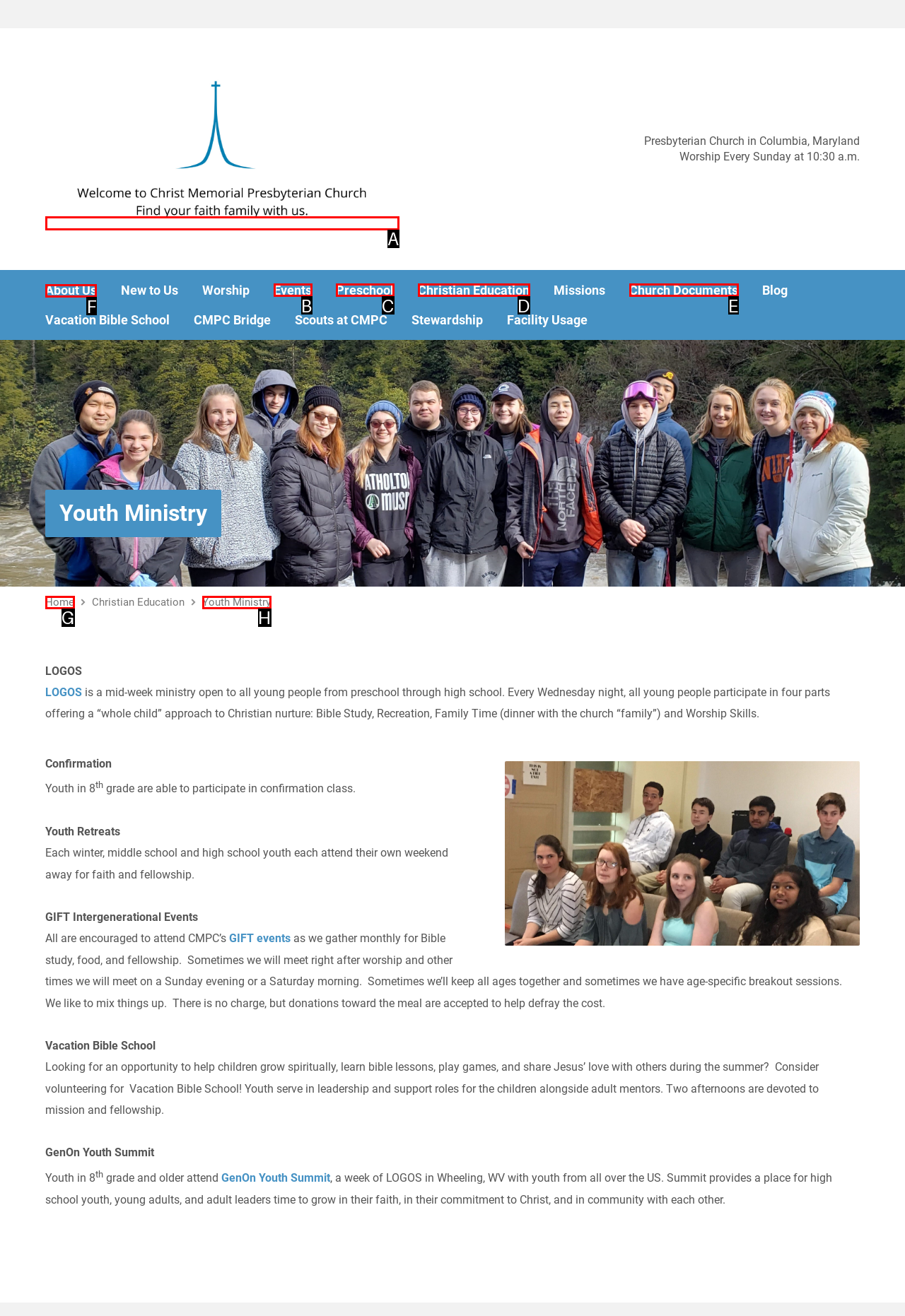Tell me the letter of the UI element I should click to accomplish the task: Click on the 'About Us' link based on the choices provided in the screenshot.

F